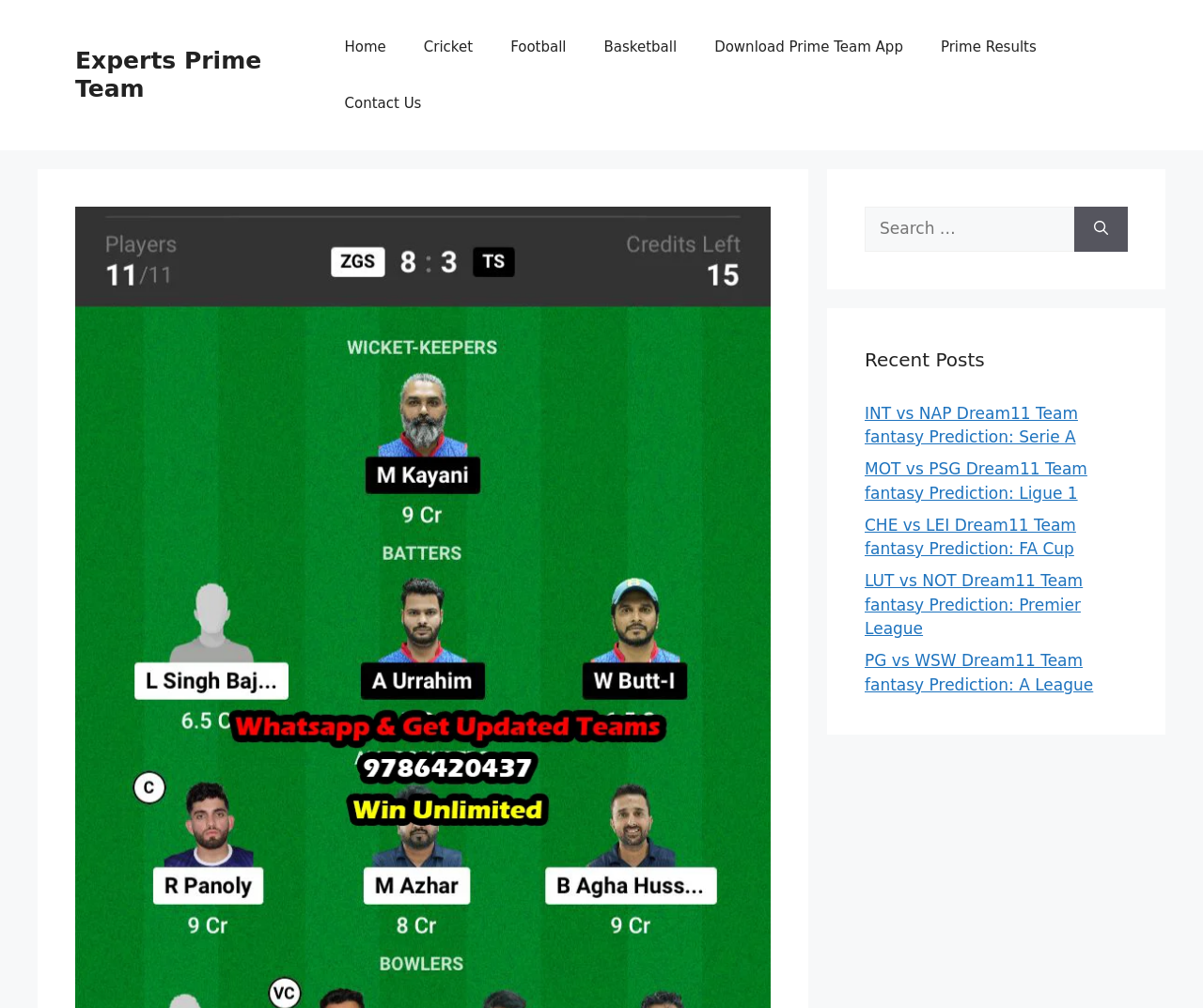Use one word or a short phrase to answer the question provided: 
Is there a banner at the top?

Yes